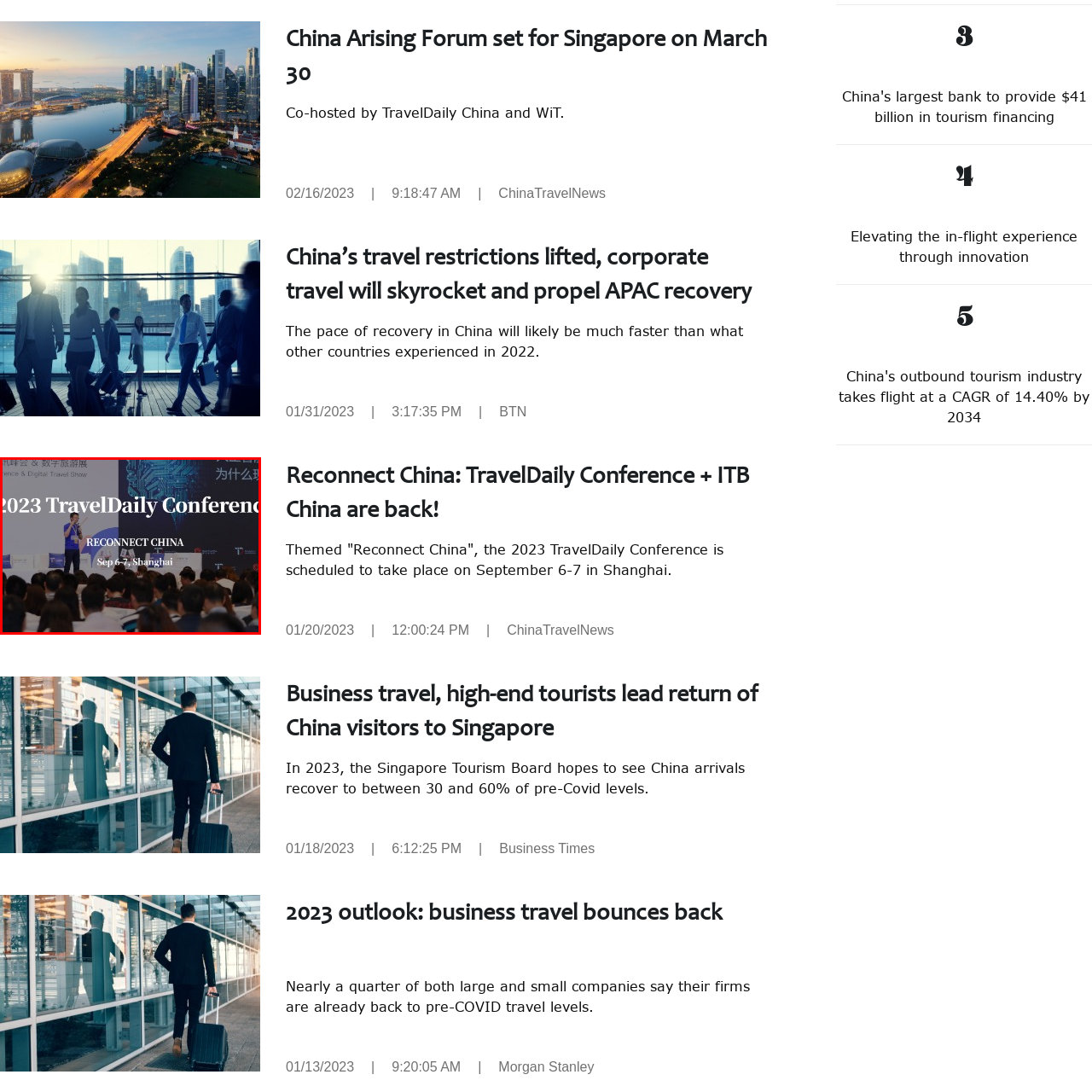Where is the 2023 TravelDaily Conference taking place?
Examine the image that is surrounded by the red bounding box and answer the question with as much detail as possible using the image.

According to the caption, the 2023 TravelDaily Conference is set to take place in Shanghai, which is a city in China.